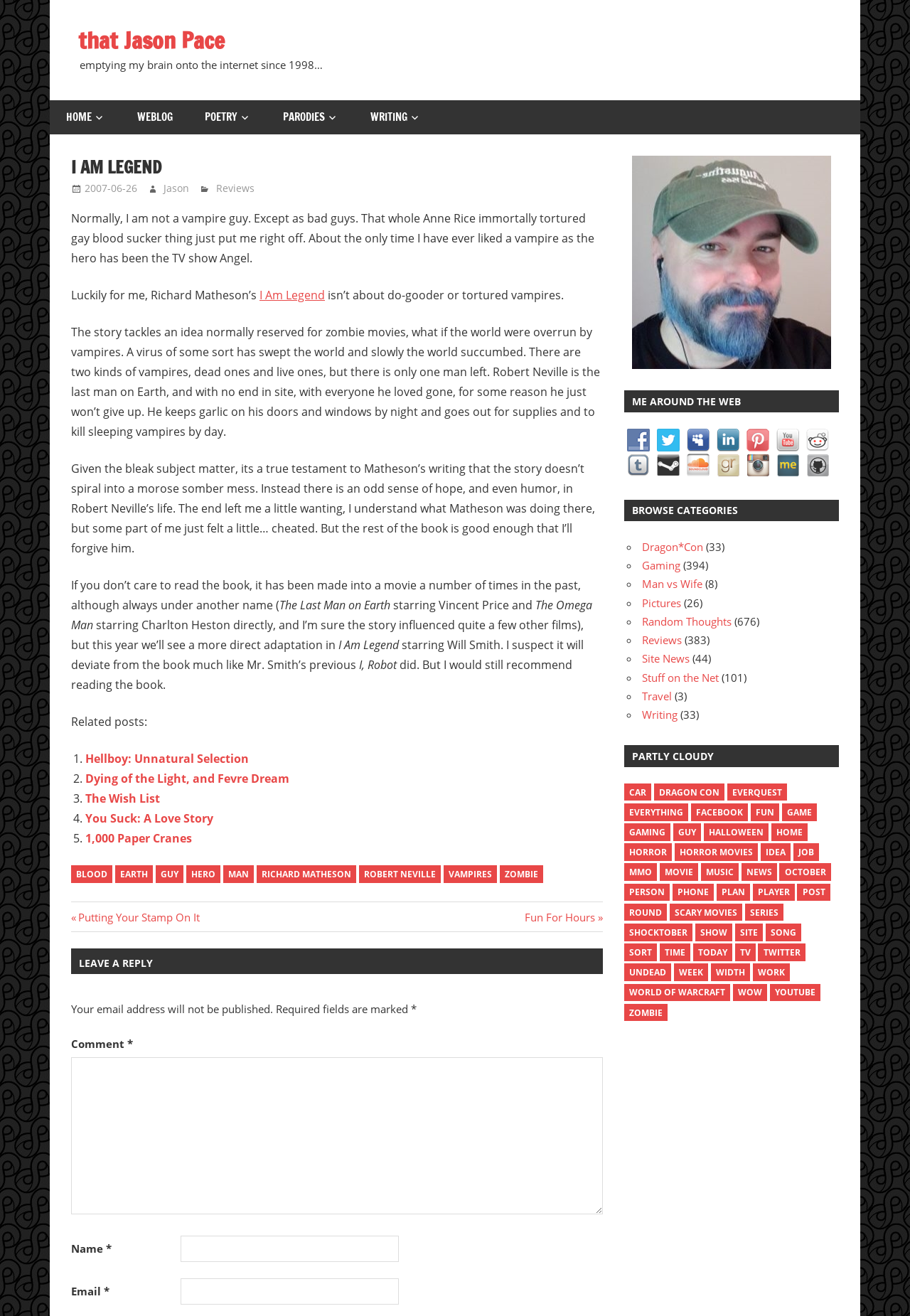Can you look at the image and give a comprehensive answer to the question:
How many social media platforms are listed to follow the author?

There are 6 social media platforms listed to follow the author, which are Facebook, Twitter, MySpace, LinkedIn, Pinterest, and YouTube.